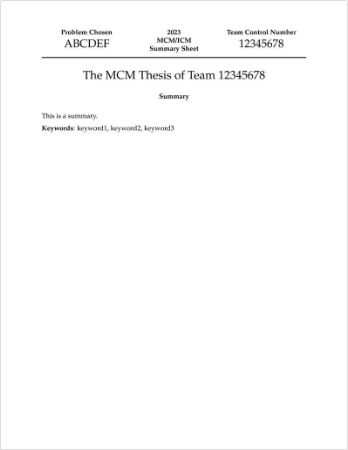How many keywords are highlighted?
Please craft a detailed and exhaustive response to the question.

In the keywords section, there are three relevant terms labeled as keyword1, keyword2, and keyword3. These keywords are likely related to the problem chosen by the team for the Mathematical Contest in Modeling (MCM/ICM) competition.